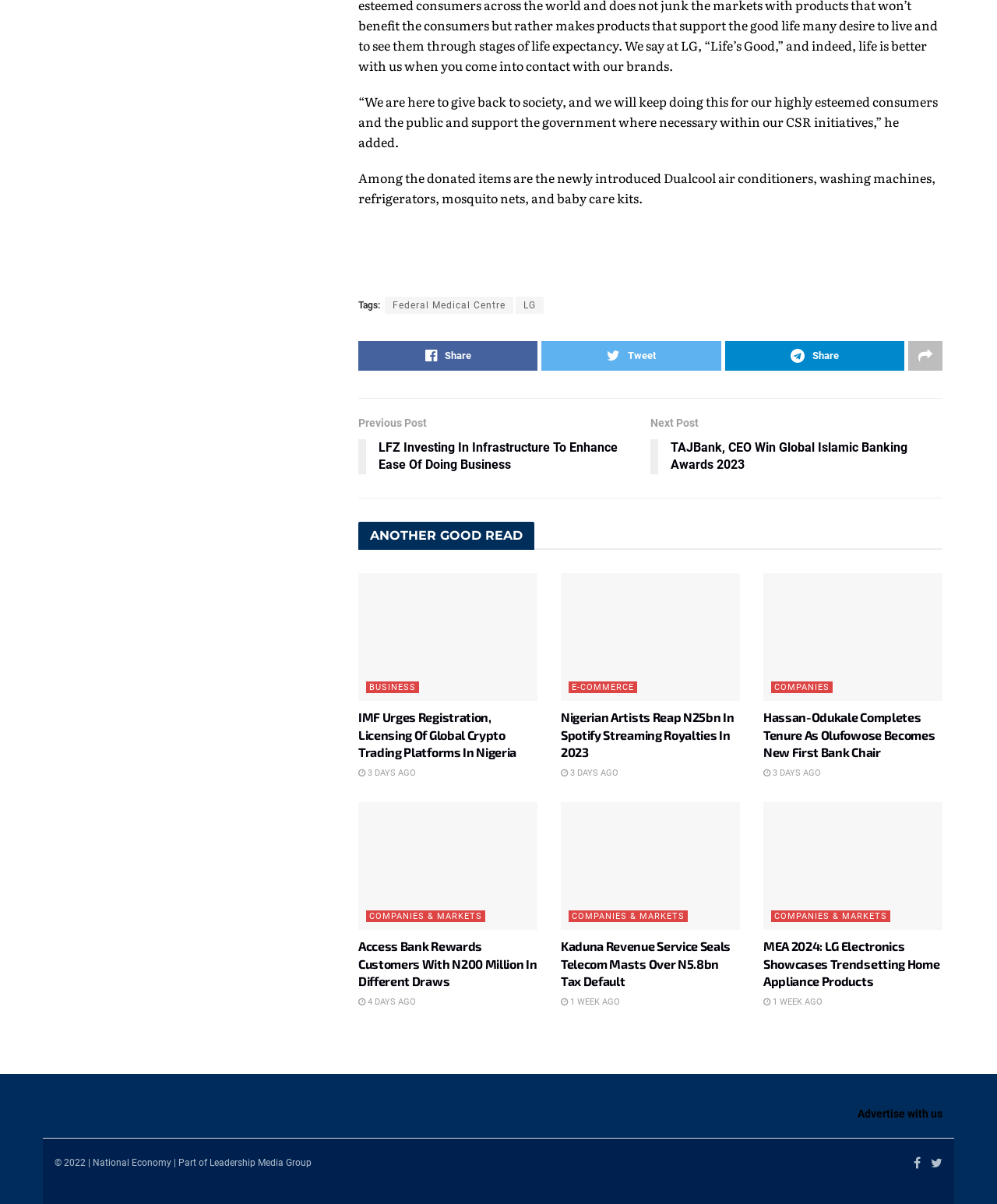What is the time period mentioned in the article with the heading 'Access Bank Rewards Customers With N200 Million In Different Draws'?
Use the image to answer the question with a single word or phrase.

4 DAYS AGO